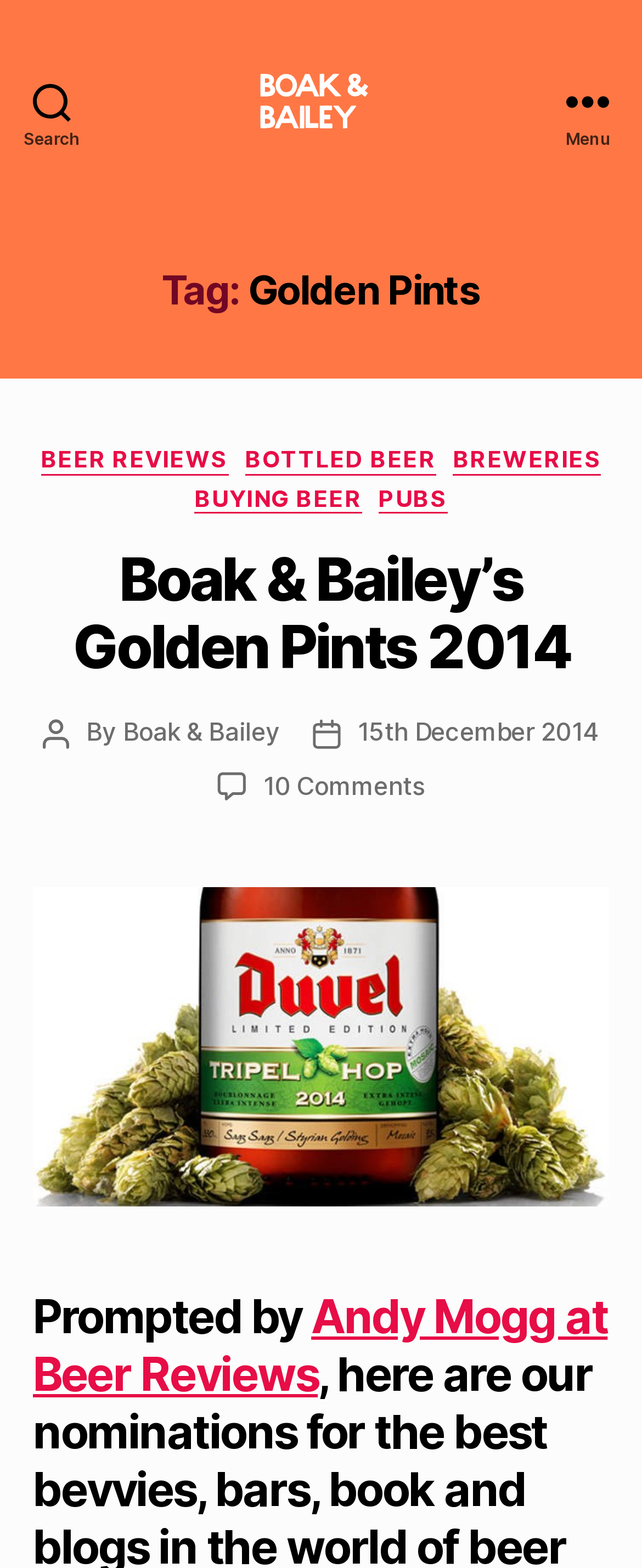Determine the bounding box of the UI element mentioned here: "Andy Mogg at Beer Reviews". The coordinates must be in the format [left, top, right, bottom] with values ranging from 0 to 1.

[0.051, 0.822, 0.946, 0.894]